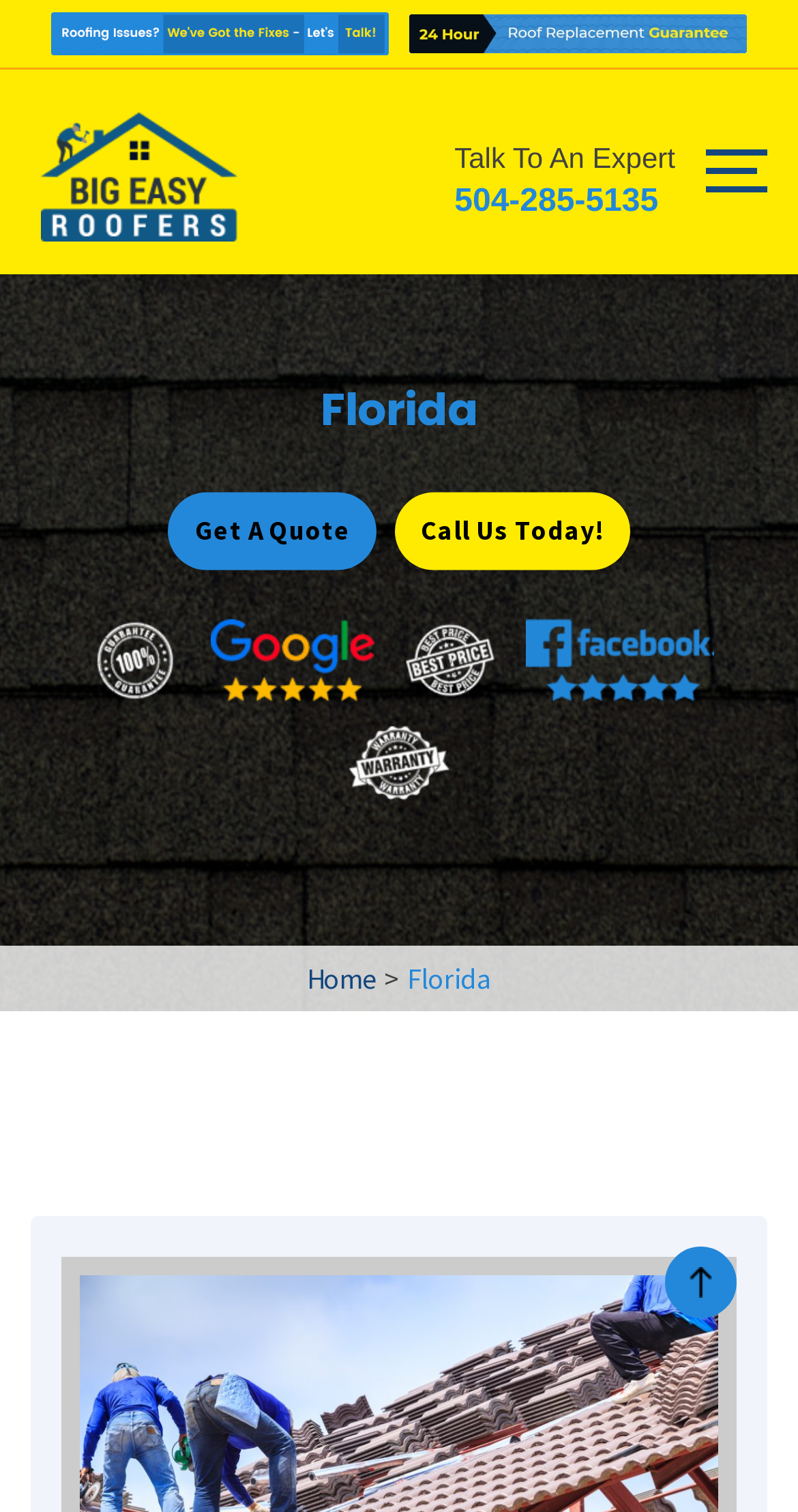Create an elaborate caption for the webpage.

The webpage is about Big Easy Roofers, a leading roofing service contractor in Florida. At the top left, there is a logo image and a link beside it. Below the logo, there is a large background image that spans the entire width of the page. 

On the top right, there is a section with a "Talk To An Expert" label, a phone number "504-285-5135", and a button. To the right of this section, there is a list marker. 

In the middle of the page, there is a prominent section with the text "Florida" and two links, "Get A Quote" and "Call Us Today!", placed side by side. Below this section, there are four images in a row, followed by a Facebook star logo image. 

Further down, there is another section with a link "Home", a greater-than symbol, and the text "Florida" again. At the bottom right, there is another link. Overall, the webpage has a total of 5 images, 7 links, 4 static text elements, 1 button, and 1 list marker.